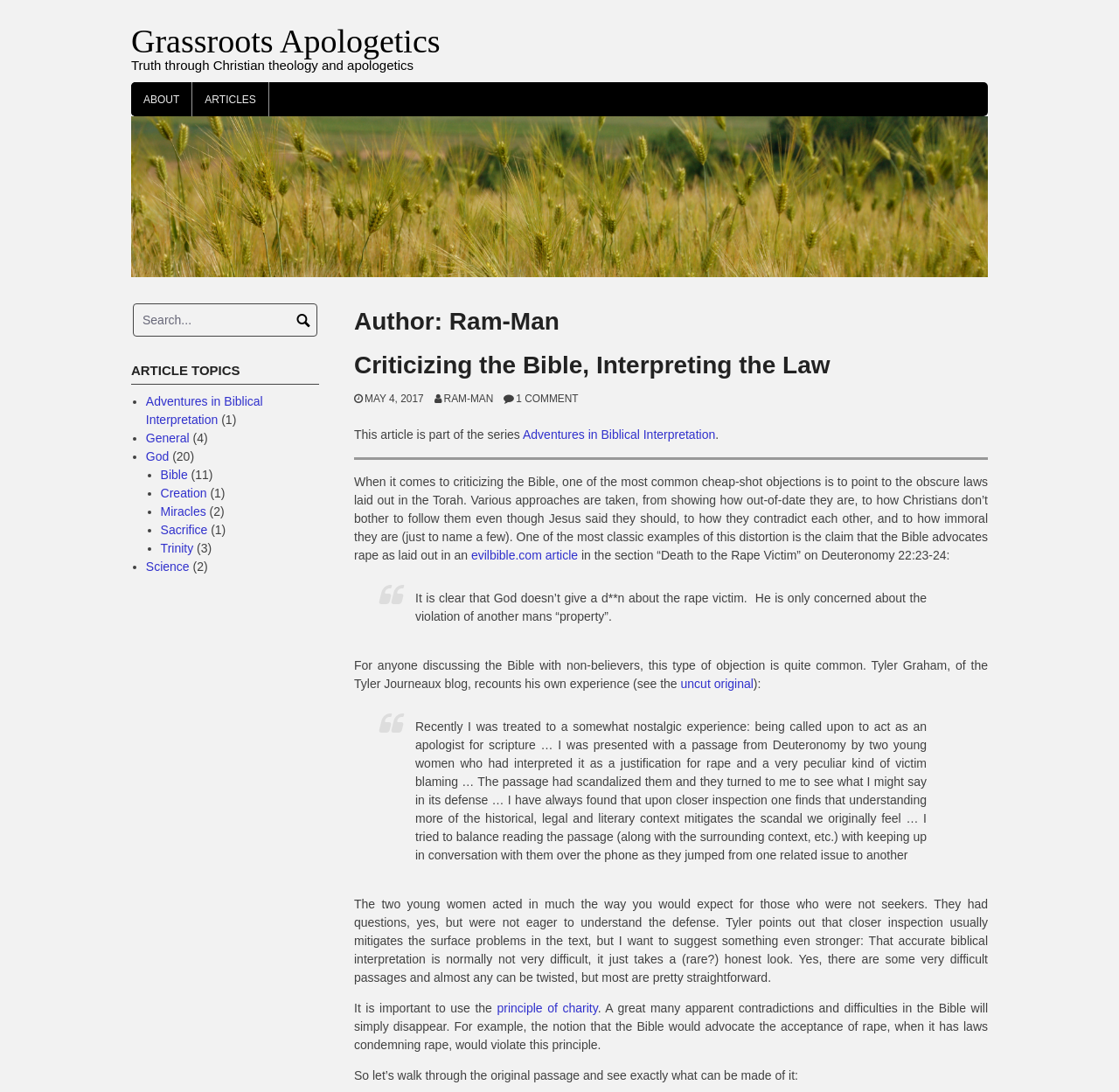Determine the bounding box coordinates of the clickable area required to perform the following instruction: "Check the 'Bible' article topic". The coordinates should be represented as four float numbers between 0 and 1: [left, top, right, bottom].

[0.143, 0.429, 0.168, 0.442]